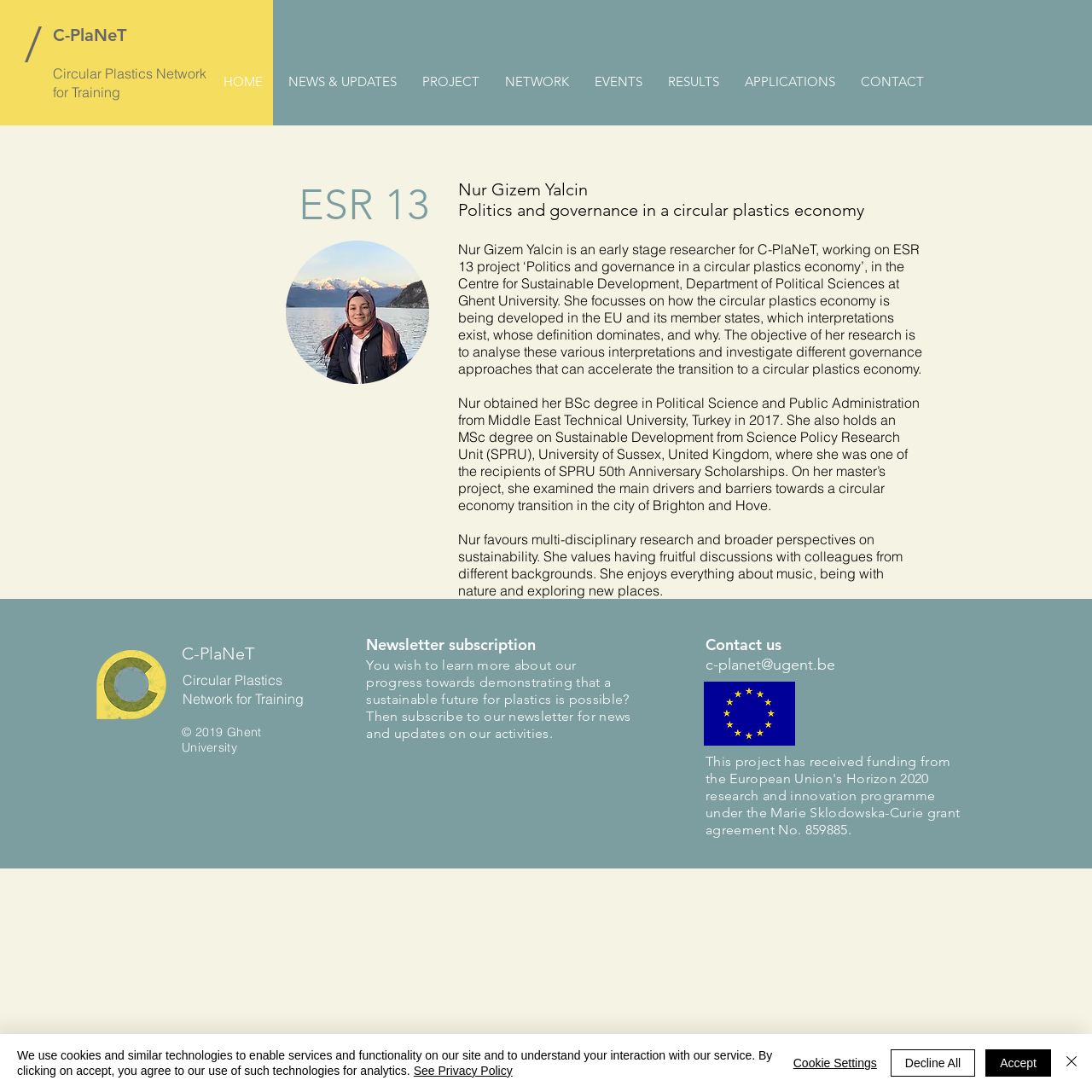Give a one-word or short-phrase answer to the following question: 
What is the name of the university where Nur Gizem Yalcin is working?

Ghent University